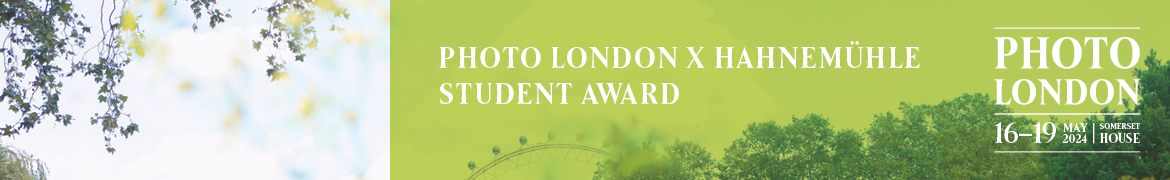Describe the image with as much detail as possible.

The image features a vibrant banner promoting the "Photo London x Hahnemühle Student Award," highlighting an exciting opportunity for emerging photographers. The design incorporates light colors that evoke a sense of creativity and inspiration, set against a backdrop of blurred foliage. The text is elegantly presented in a bold white font on a refreshing green background, emphasizing the collaboration and the event details. The banner also includes the dates "16–19 MAY 2024" and the venue "SOMERSET HOUSE," inviting students and attendees to engage in this prestigious photography festival in London.